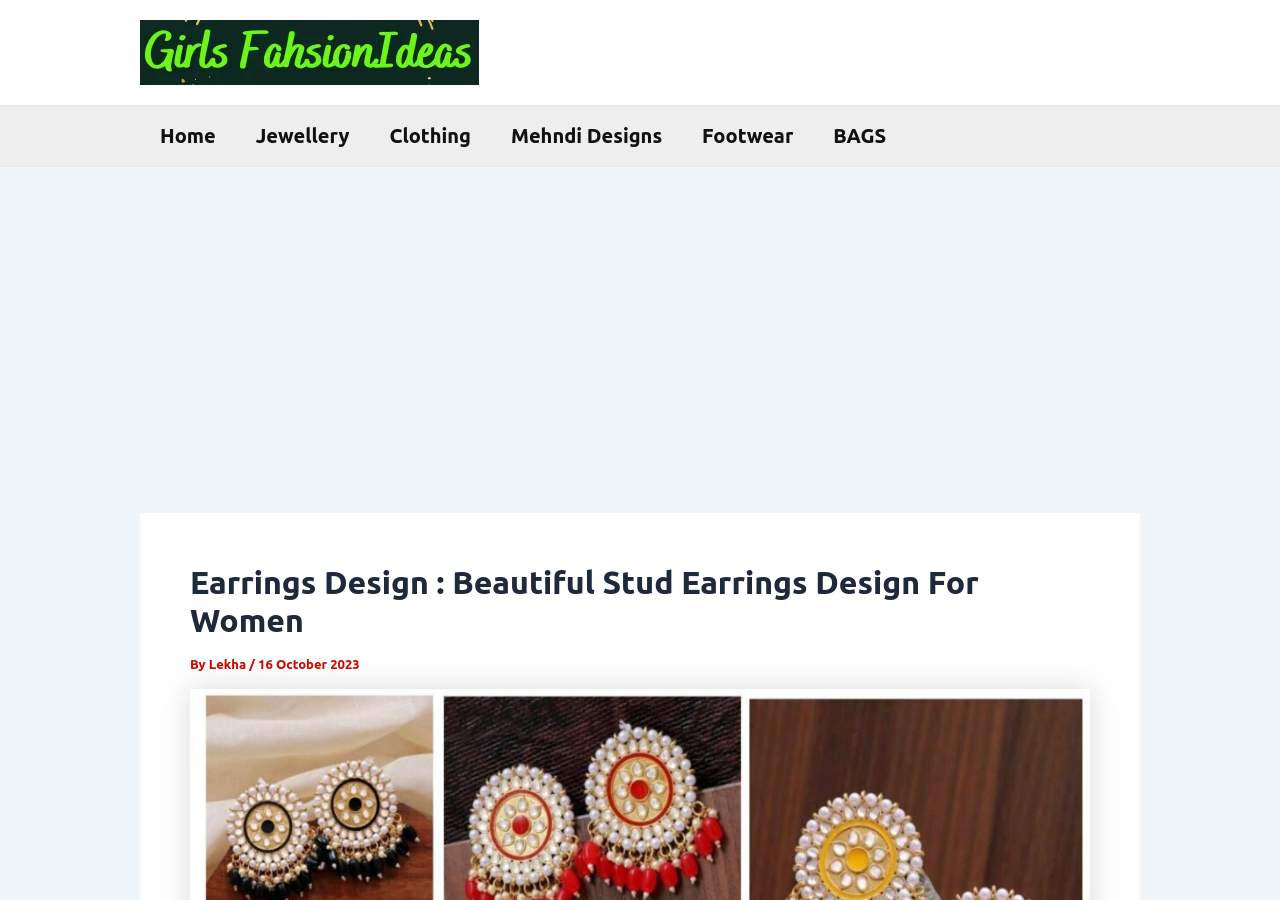Provide a short answer to the following question with just one word or phrase: What is the date of the article?

16 October 2023